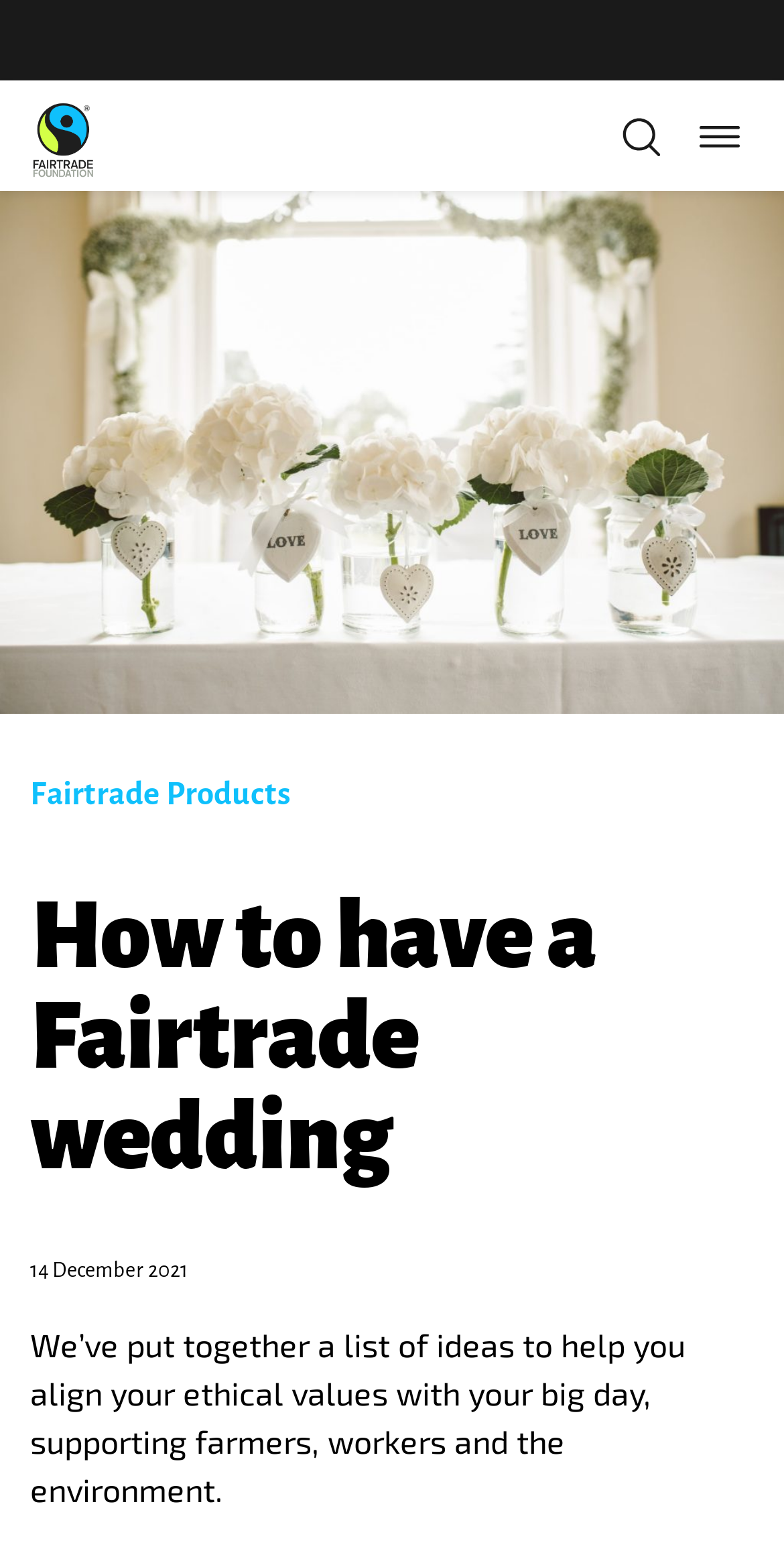What is the purpose of the button with an image?
Using the visual information, respond with a single word or phrase.

Toggle search bar